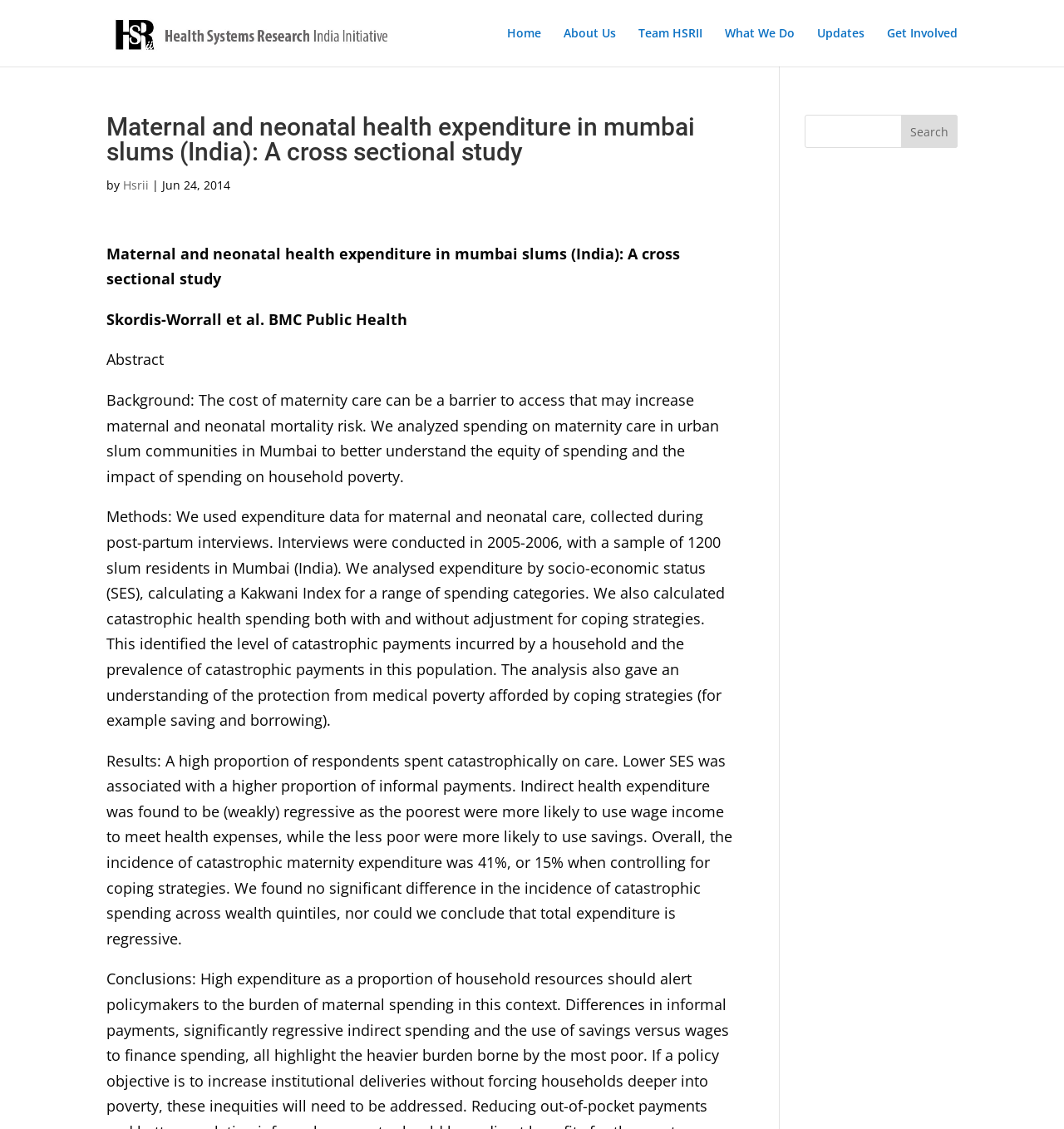What is the percentage of catastrophic maternity expenditure?
Look at the screenshot and give a one-word or phrase answer.

41%